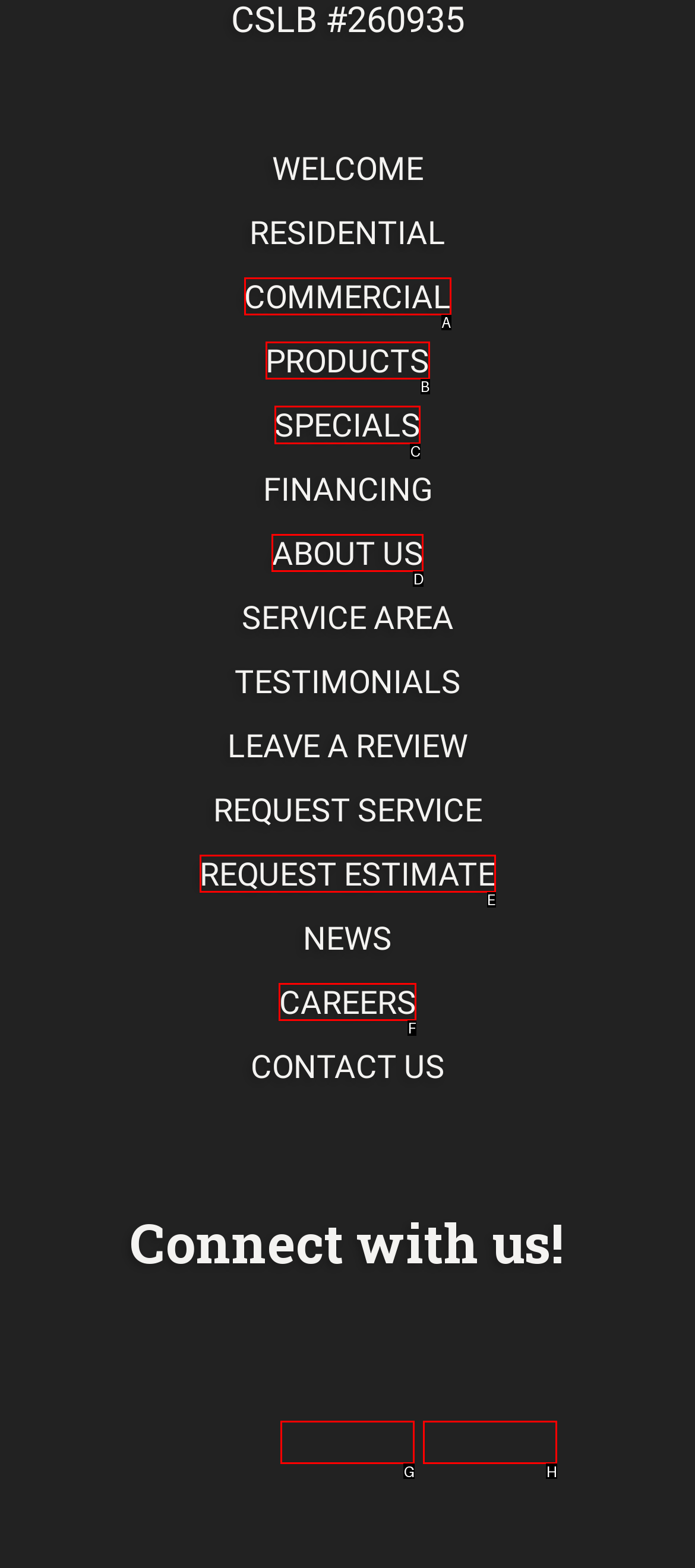For the instruction: Check the SPECIALS, determine the appropriate UI element to click from the given options. Respond with the letter corresponding to the correct choice.

C